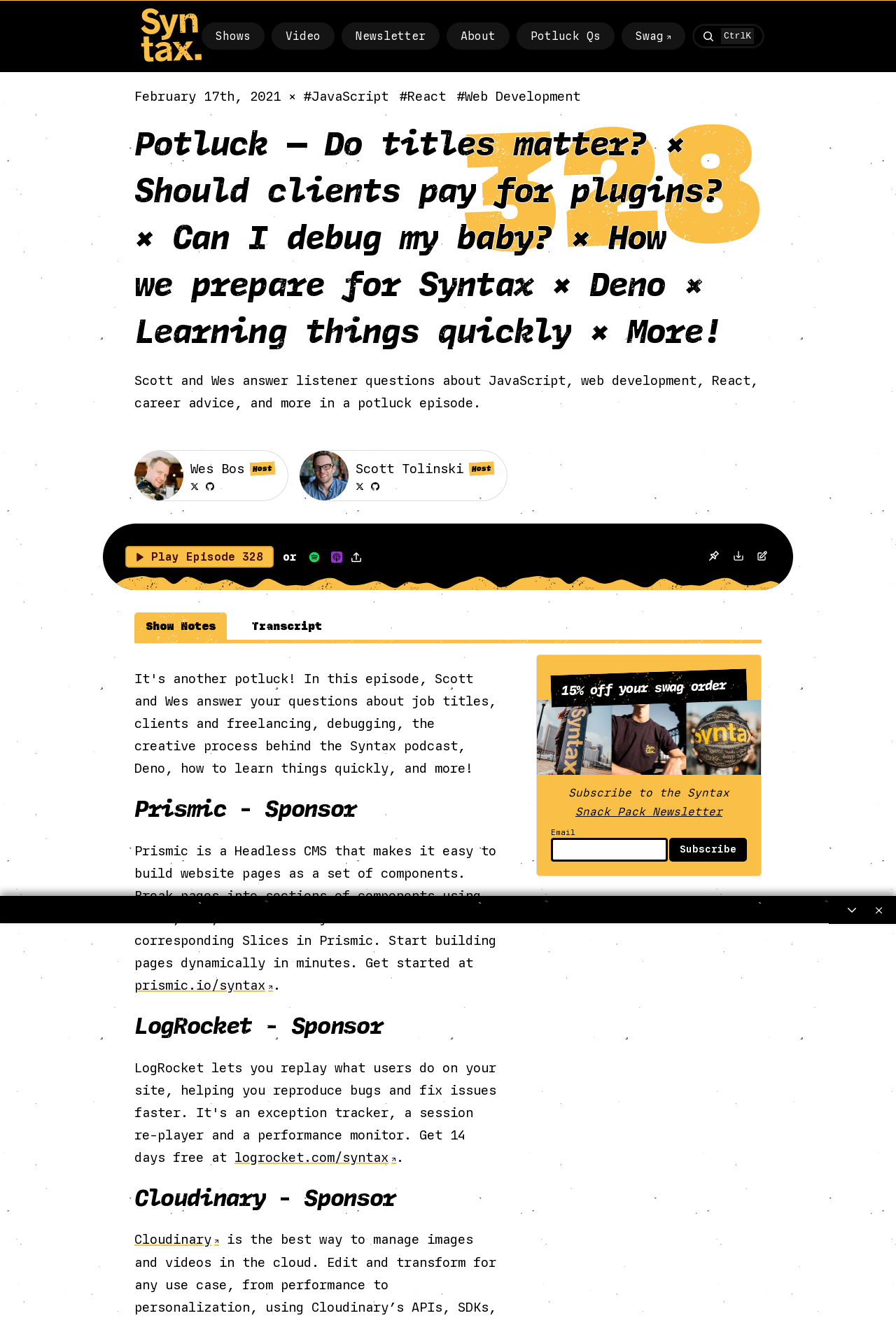Identify the bounding box coordinates for the UI element described as follows: "Subscribe". Ensure the coordinates are four float numbers between 0 and 1, formatted as [left, top, right, bottom].

[0.747, 0.636, 0.834, 0.654]